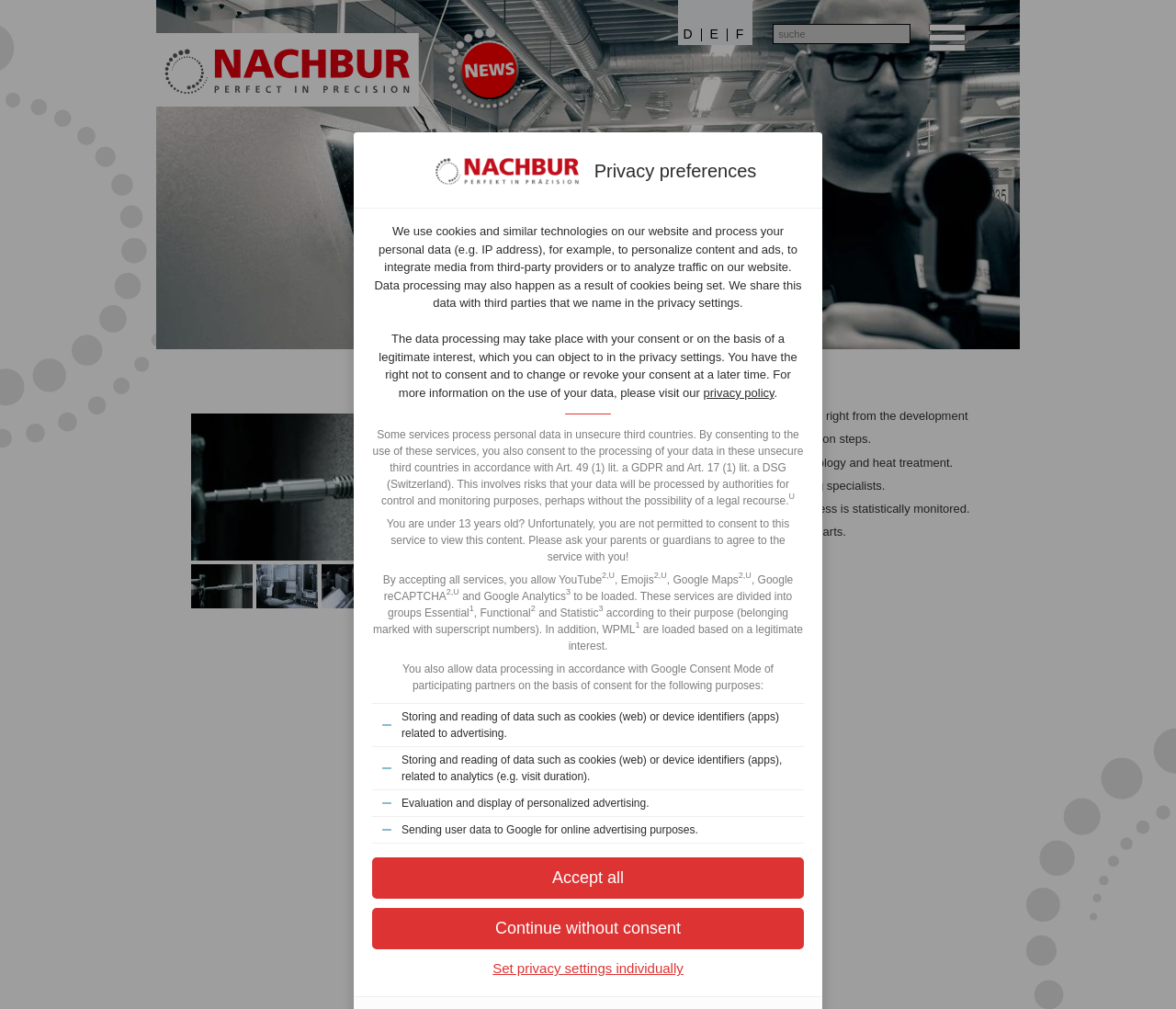What is the purpose of the website?
Please respond to the question with a detailed and well-explained answer.

Based on the meta description 'Precision-turned parts - Nachbur', it can be inferred that the website is related to precision-turned parts, possibly a company or service provider in this field.